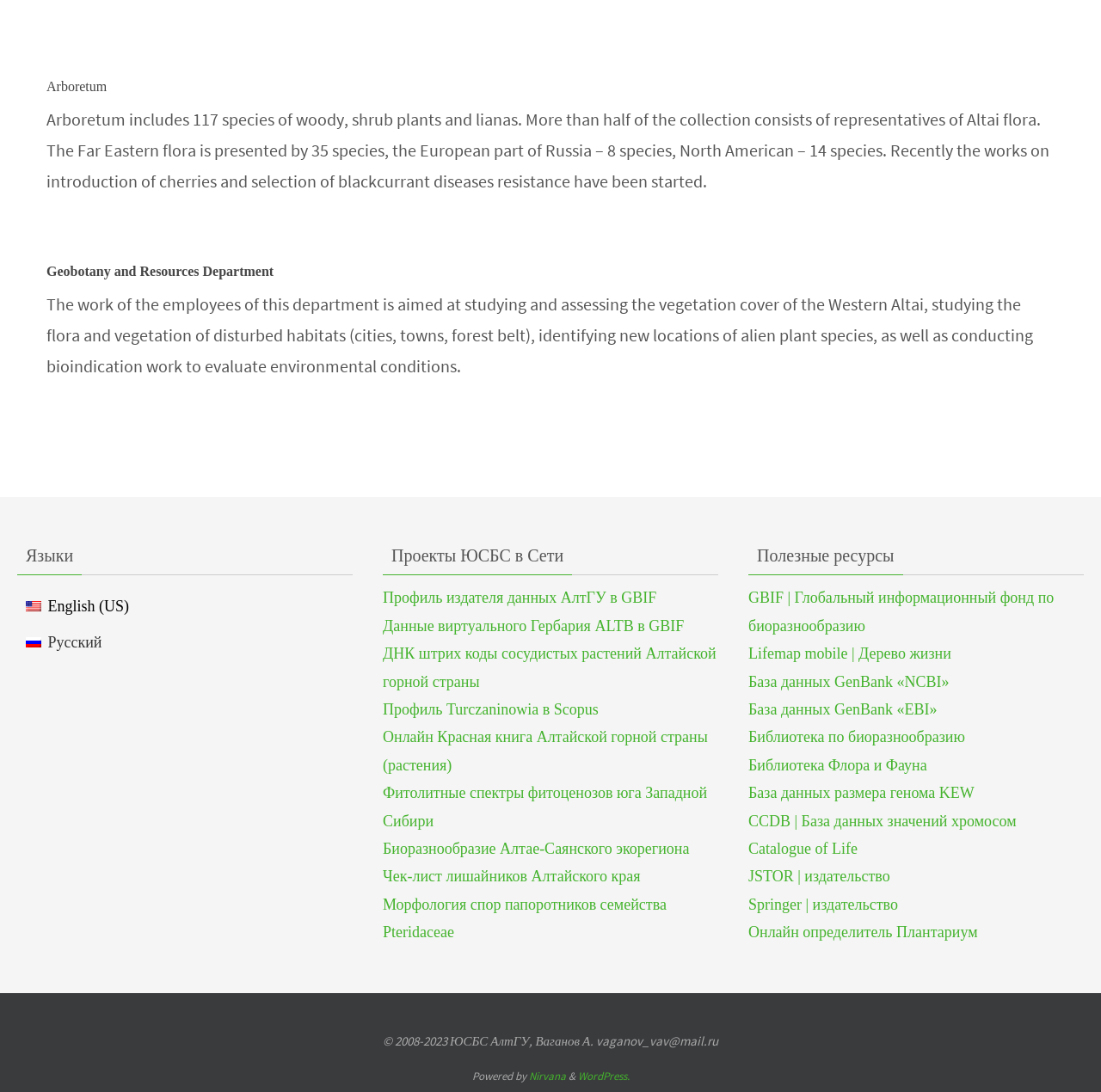What is the language of the 'Языки' section?
Using the image, elaborate on the answer with as much detail as possible.

I looked at the 'Языки' section and saw that it has options for 'English (US)' and 'Русский Русский', so the language options are English and Russian.